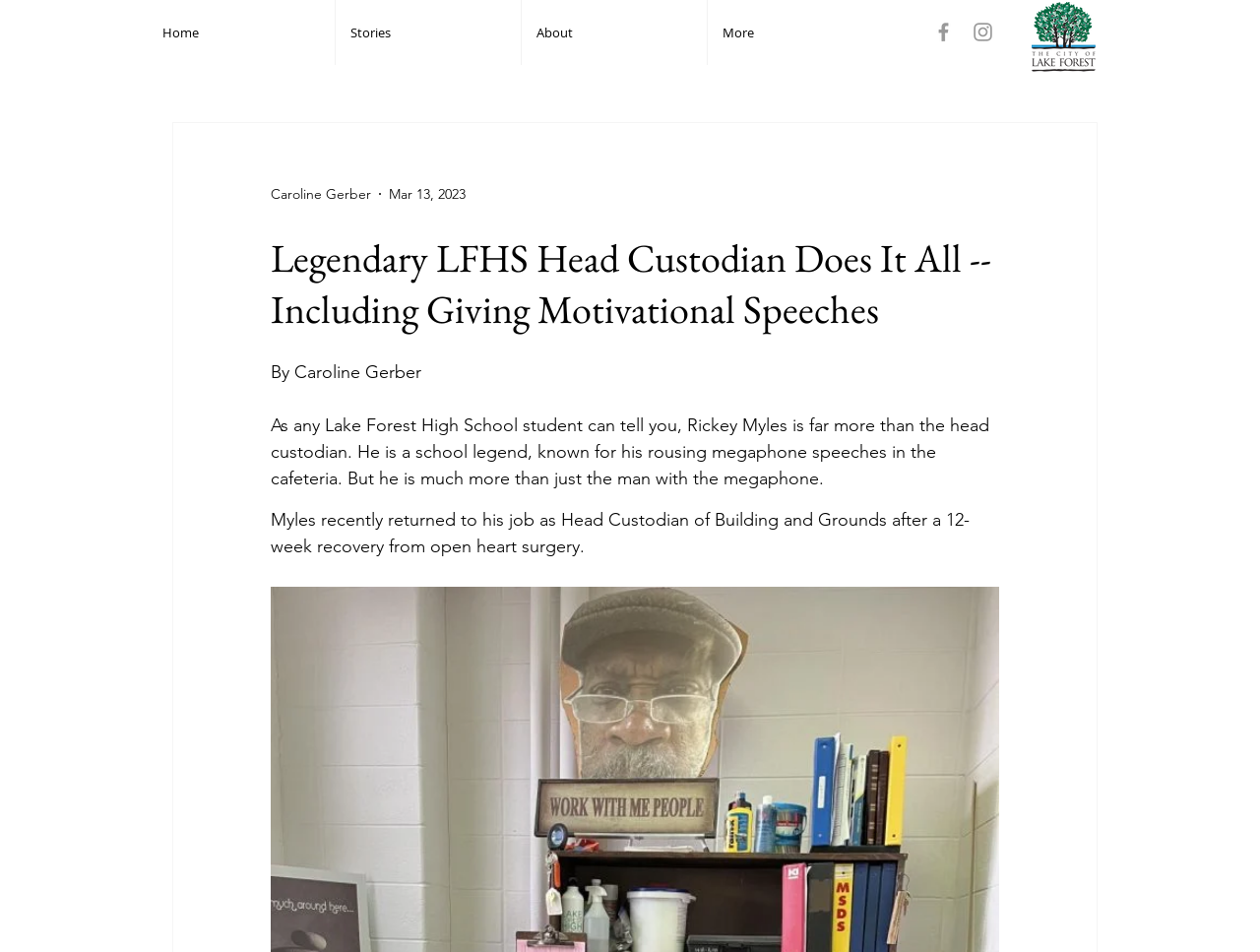Please provide a comprehensive response to the question below by analyzing the image: 
What is Rickey Myles' job title?

I found Rickey Myles' job title by reading the article text, which mentions 'Head Custodian of Building and Grounds'.